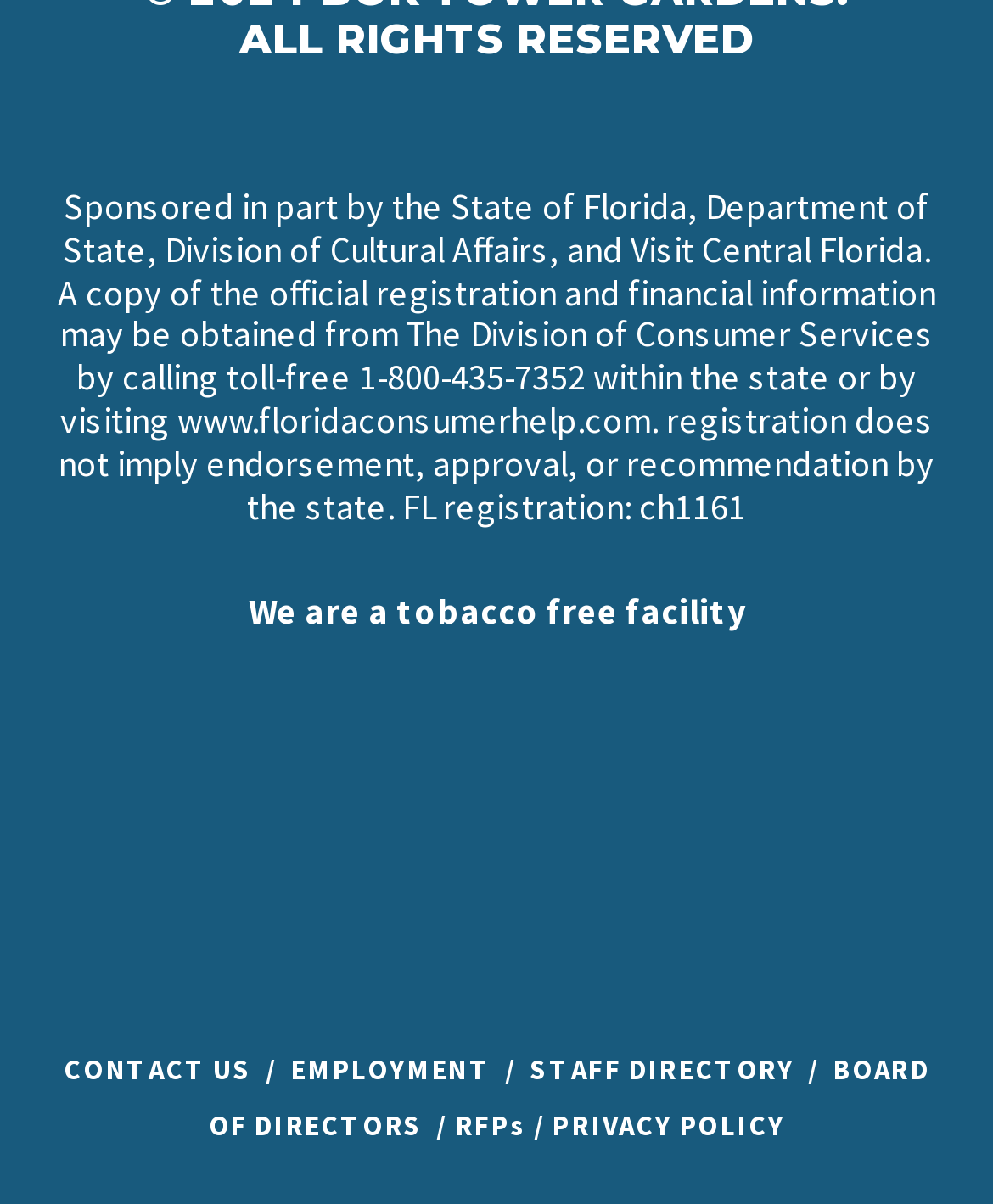Locate the UI element that matches the description parent_node: (optional) name="title" in the webpage screenshot. Return the bounding box coordinates in the format (top-left x, top-left y, bottom-right x, bottom-right y), with values ranging from 0 to 1.

None